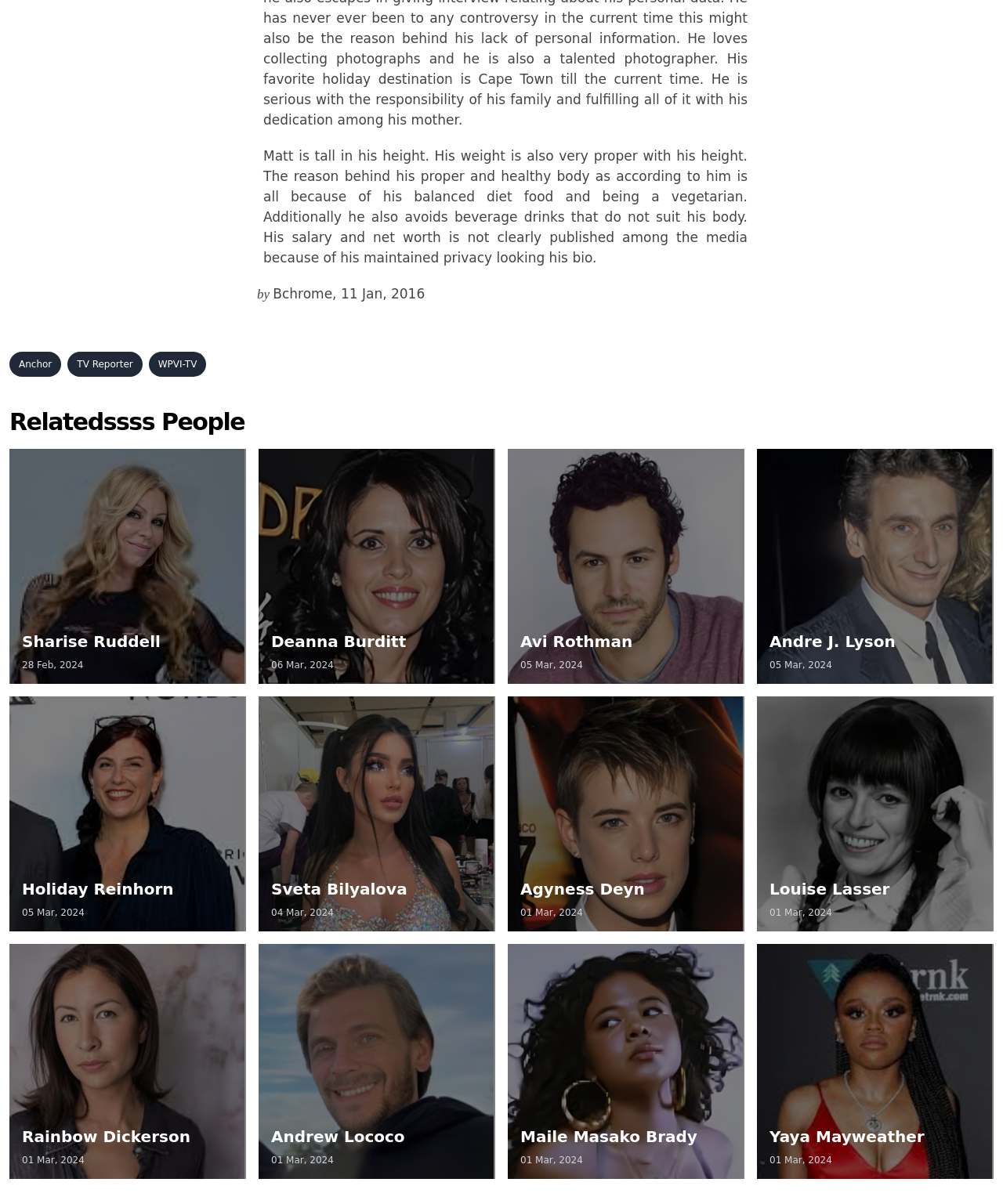Please identify the bounding box coordinates of the region to click in order to complete the task: "View Sharise Ruddell's profile". The coordinates must be four float numbers between 0 and 1, specified as [left, top, right, bottom].

[0.009, 0.373, 0.245, 0.568]